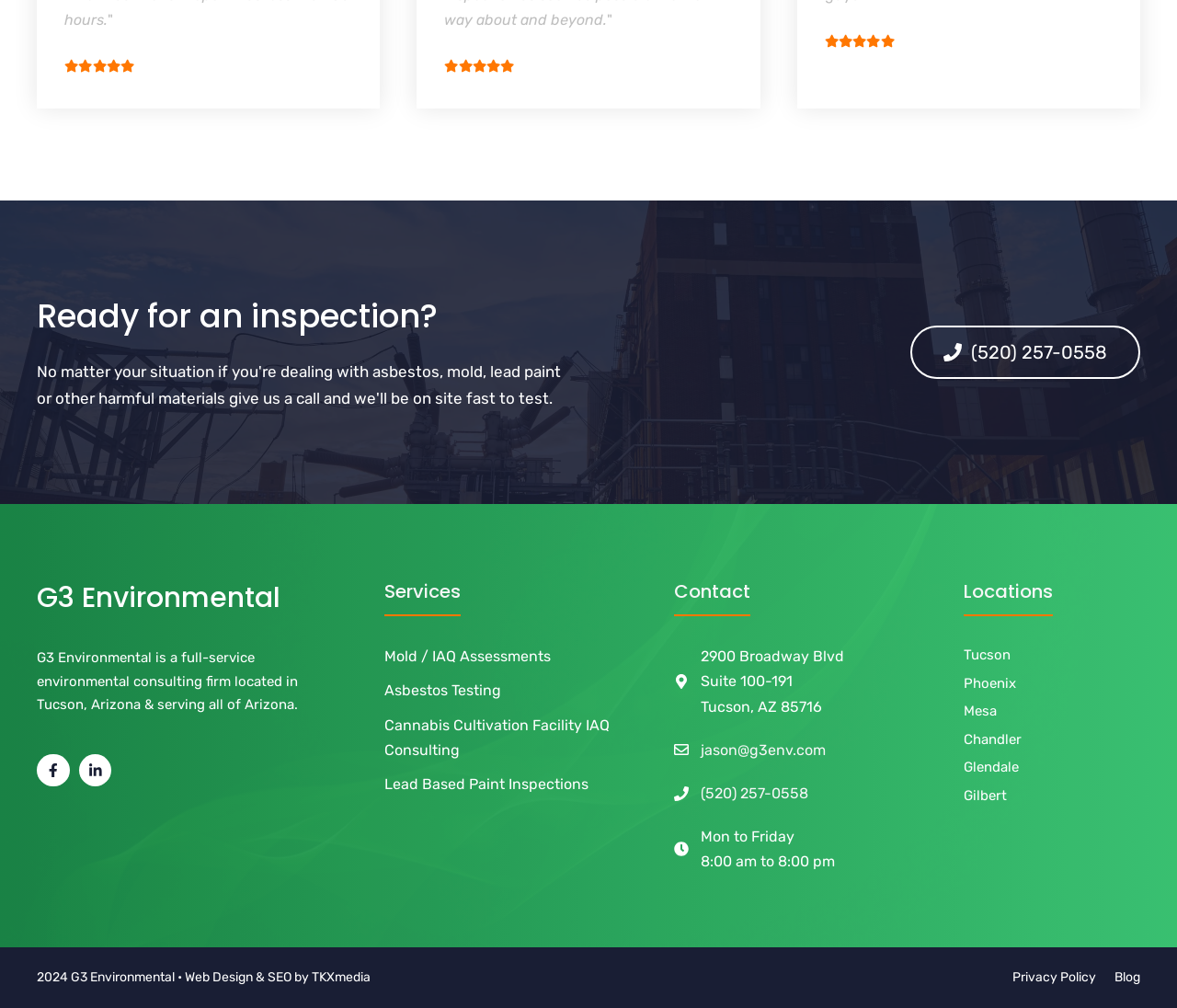Please give the bounding box coordinates of the area that should be clicked to fulfill the following instruction: "Check the location in Phoenix". The coordinates should be in the format of four float numbers from 0 to 1, i.e., [left, top, right, bottom].

[0.819, 0.669, 0.863, 0.686]